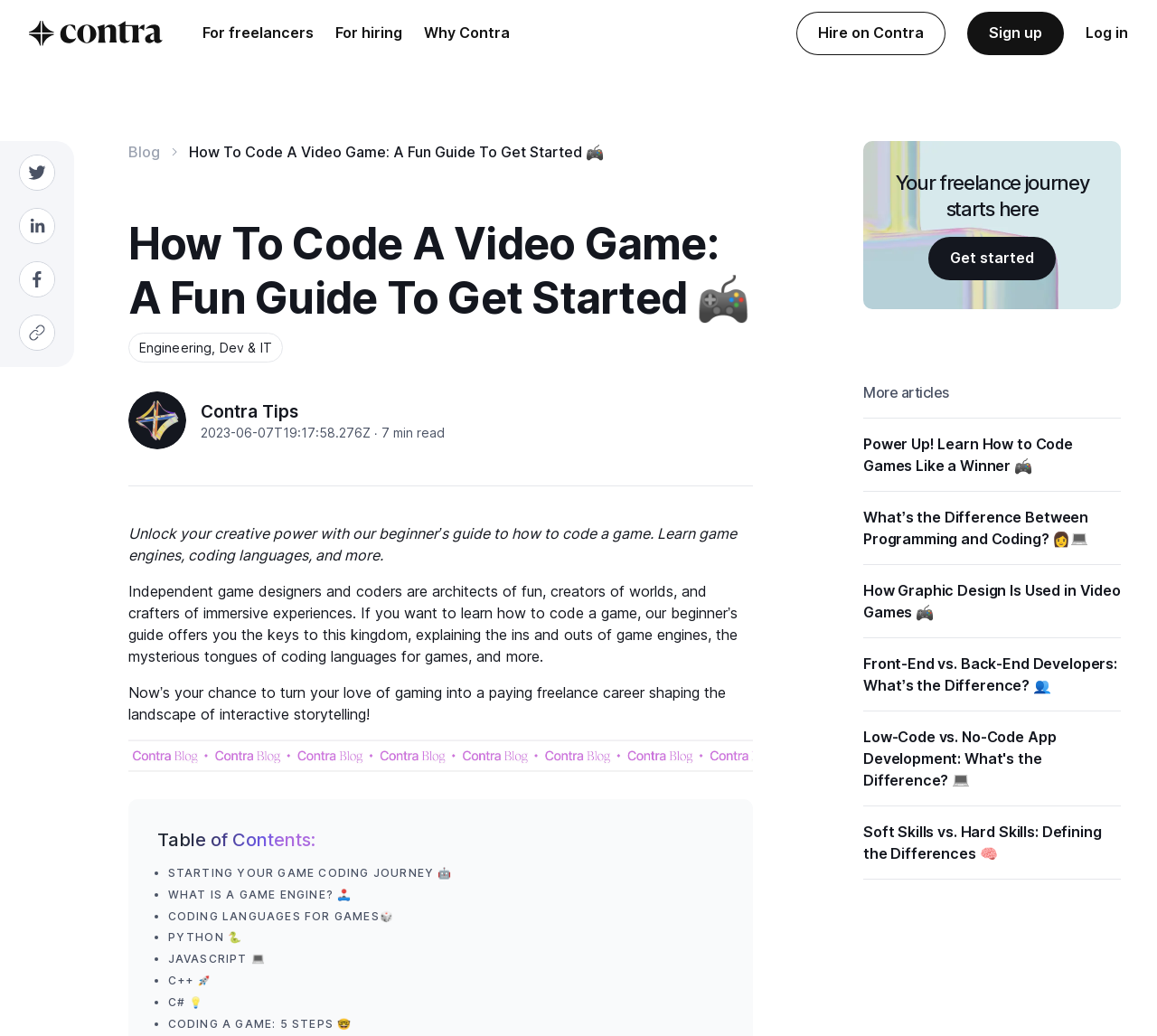How many articles are listed under 'More articles'?
Could you answer the question in a detailed manner, providing as much information as possible?

The webpage lists six article links under the heading 'More articles', including 'Power Up! Learn How to Code Games Like a Winner', 'What’s the Difference Between Programming and Coding?', and four others.